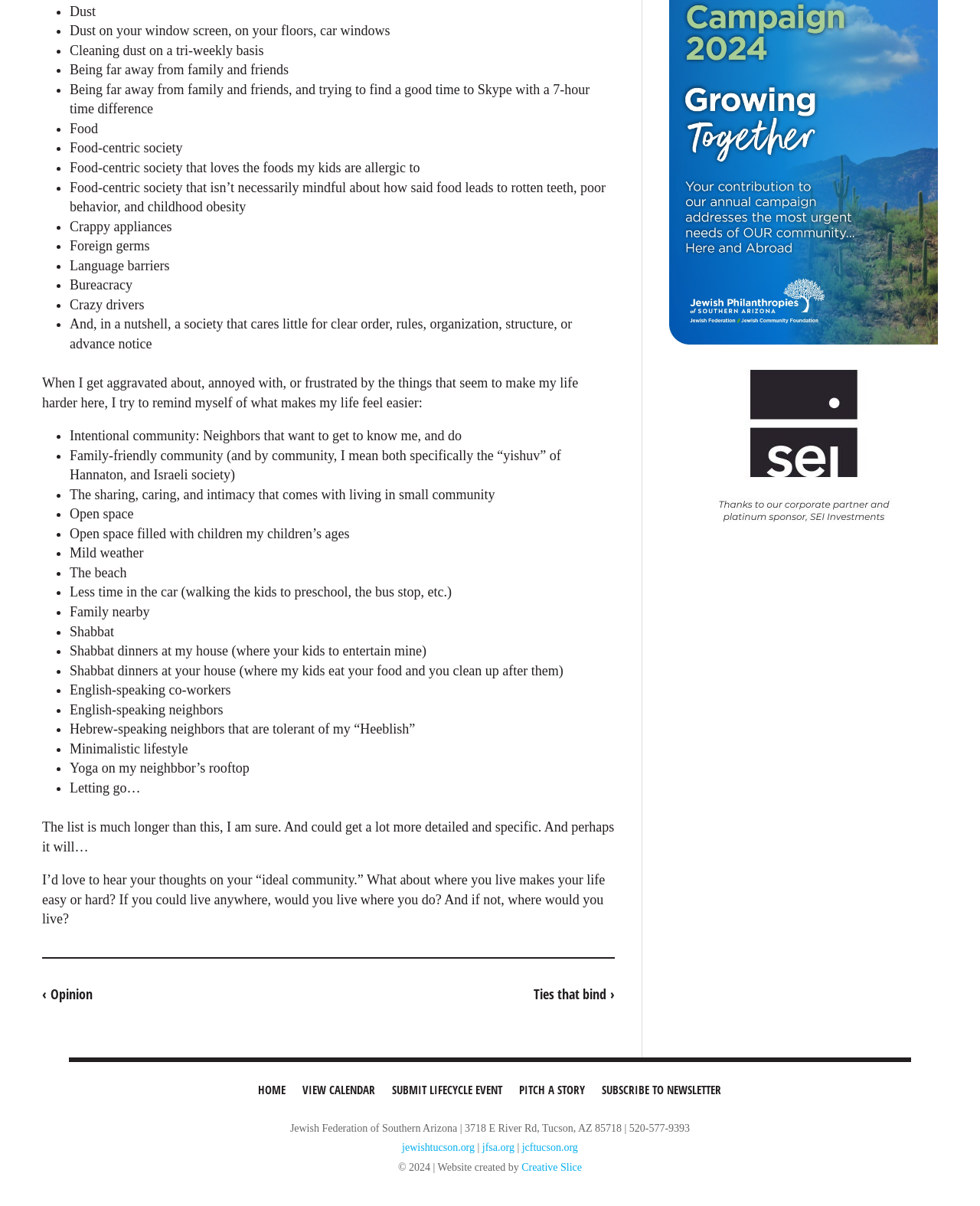Please identify the coordinates of the bounding box that should be clicked to fulfill this instruction: "Click the 'PITCH A STORY' link".

[0.523, 0.89, 0.604, 0.918]